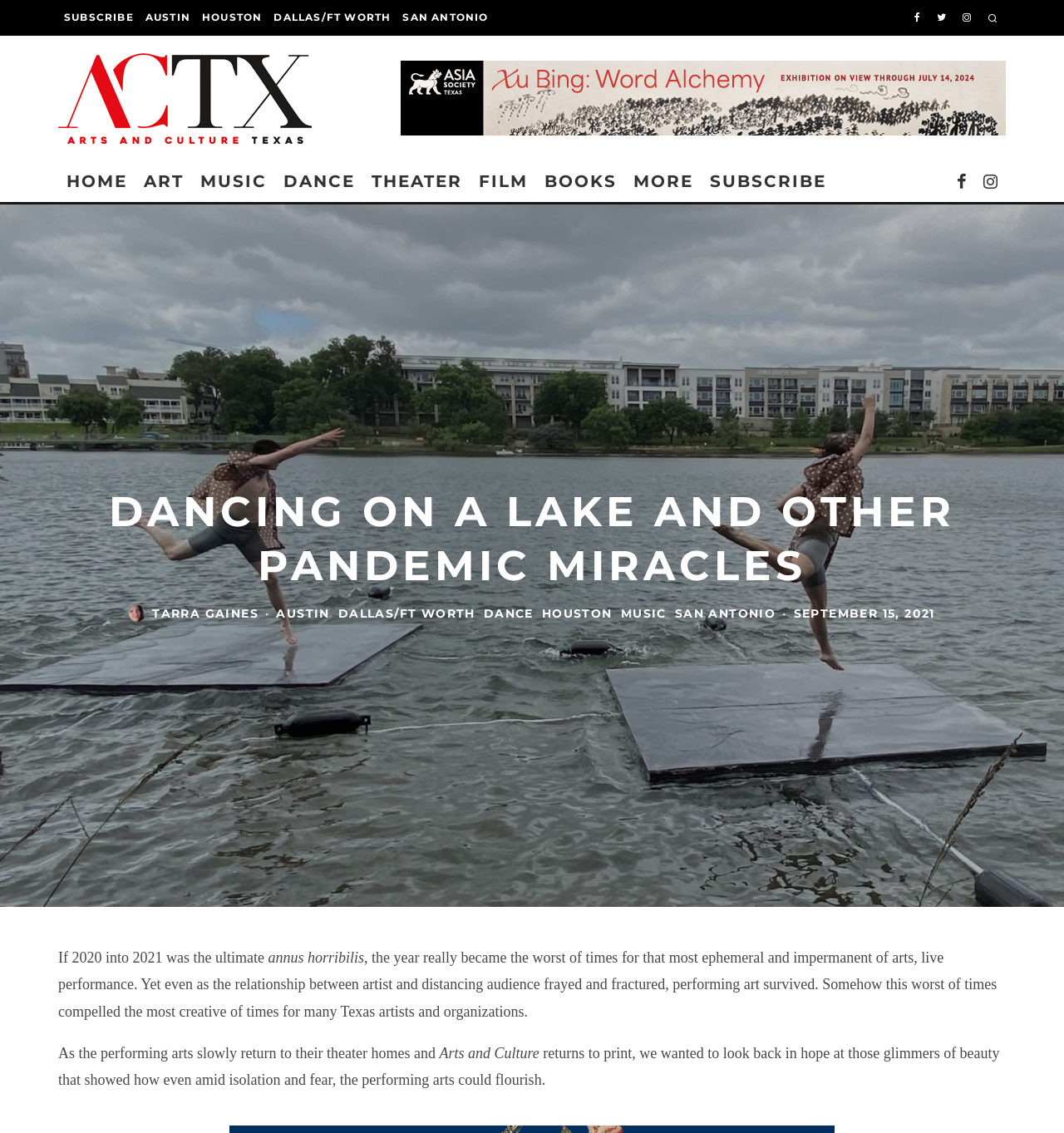Please find the bounding box coordinates in the format (top-left x, top-left y, bottom-right x, bottom-right y) for the given element description. Ensure the coordinates are floating point numbers between 0 and 1. Description: Music

[0.583, 0.535, 0.626, 0.548]